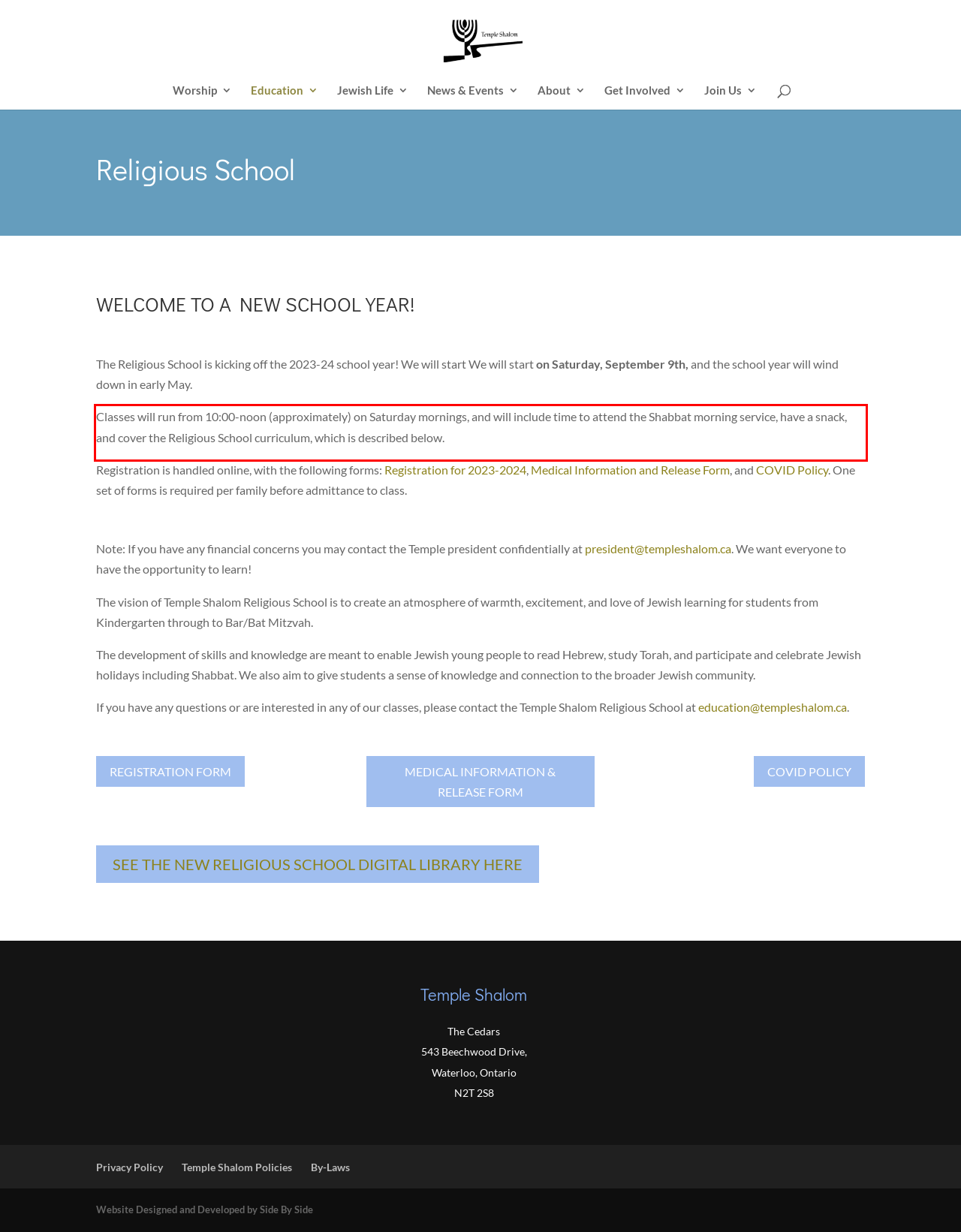Examine the webpage screenshot, find the red bounding box, and extract the text content within this marked area.

Classes will run from 10:00-noon (approximately) on Saturday mornings, and will include time to attend the Shabbat morning service, have a snack, and cover the Religious School curriculum, which is described below.